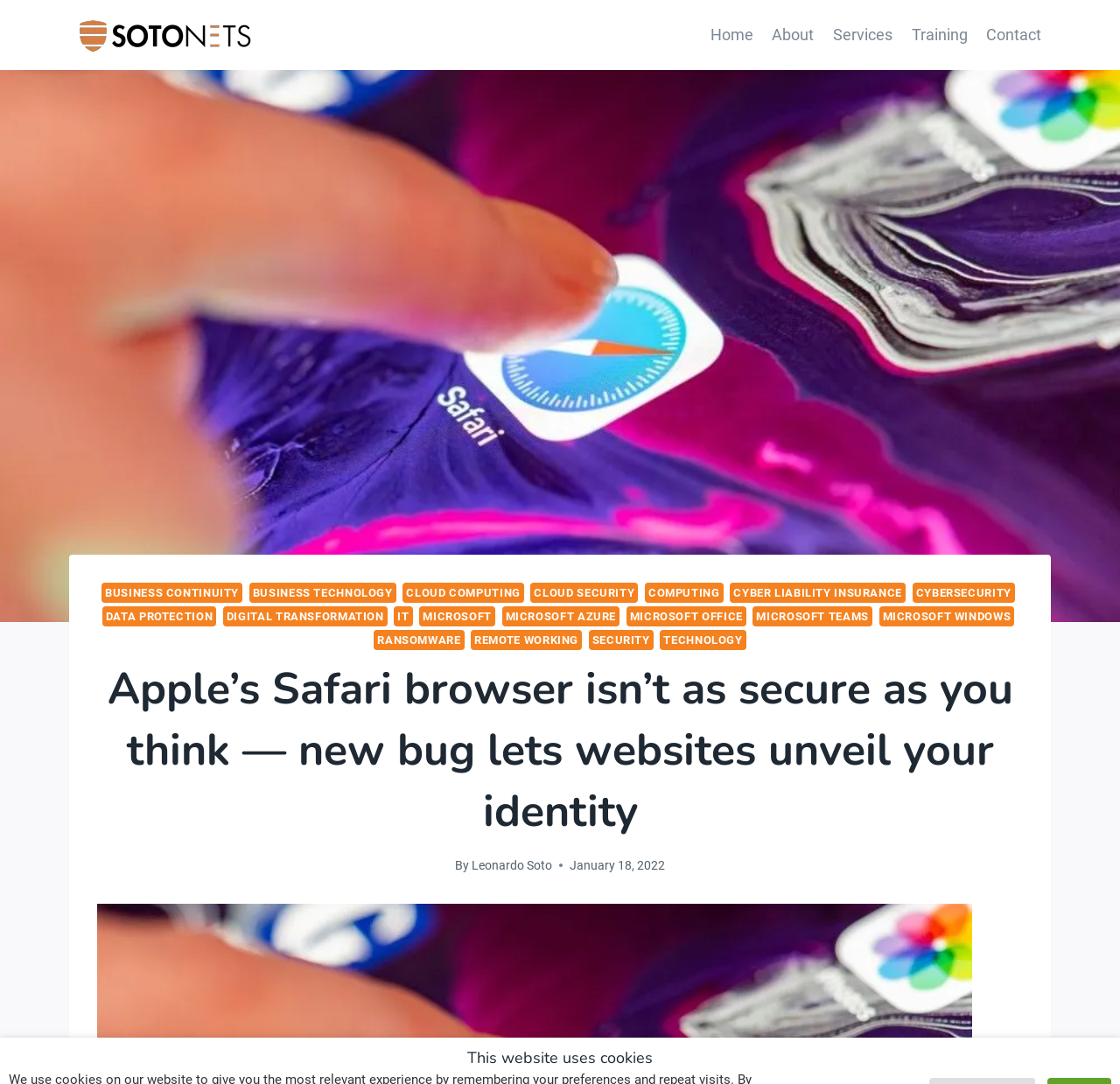Answer with a single word or phrase: 
What is the name of the cybersecurity company?

SotoNets